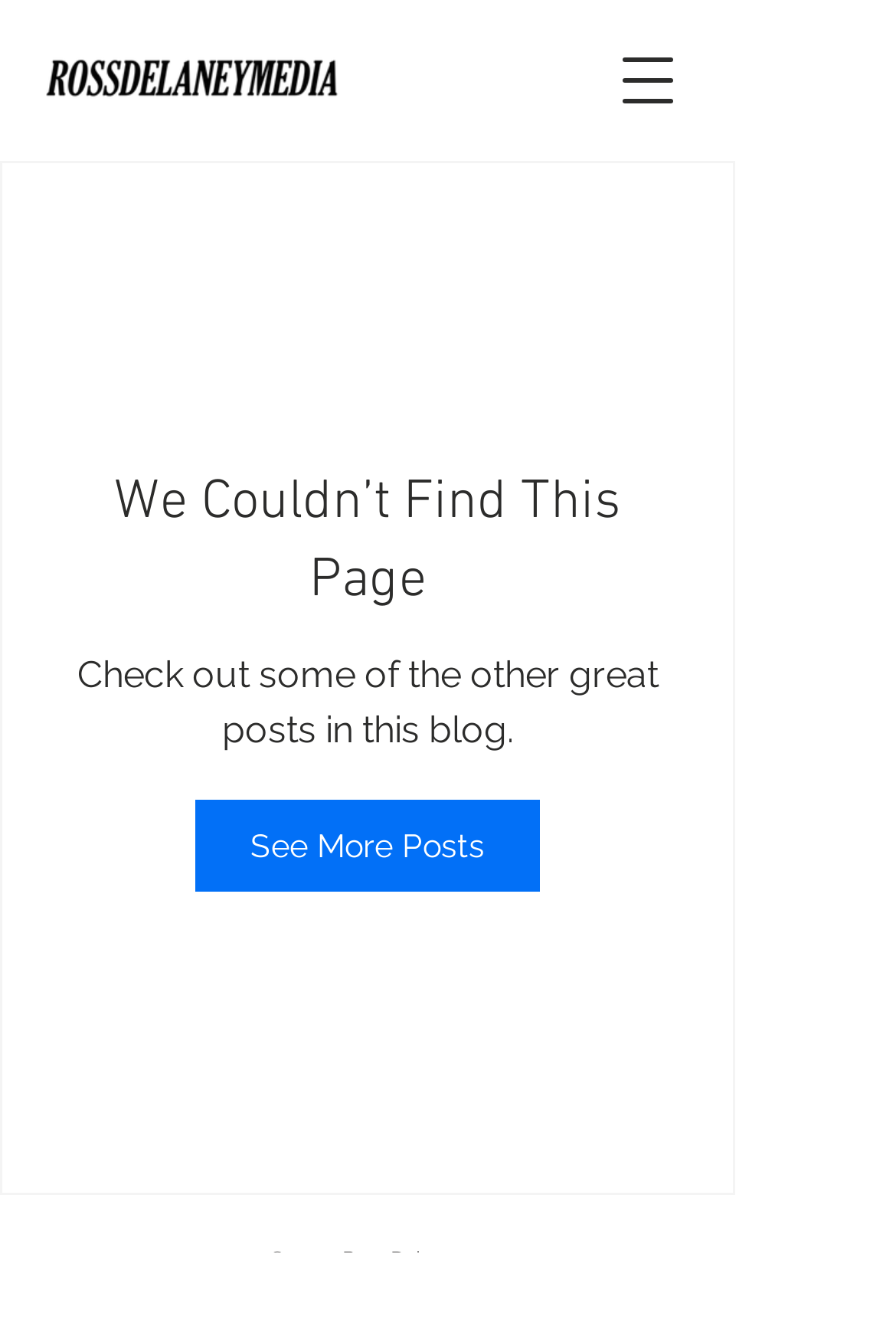What is the purpose of the button at the top right corner?
Respond with a short answer, either a single word or a phrase, based on the image.

Open navigation menu